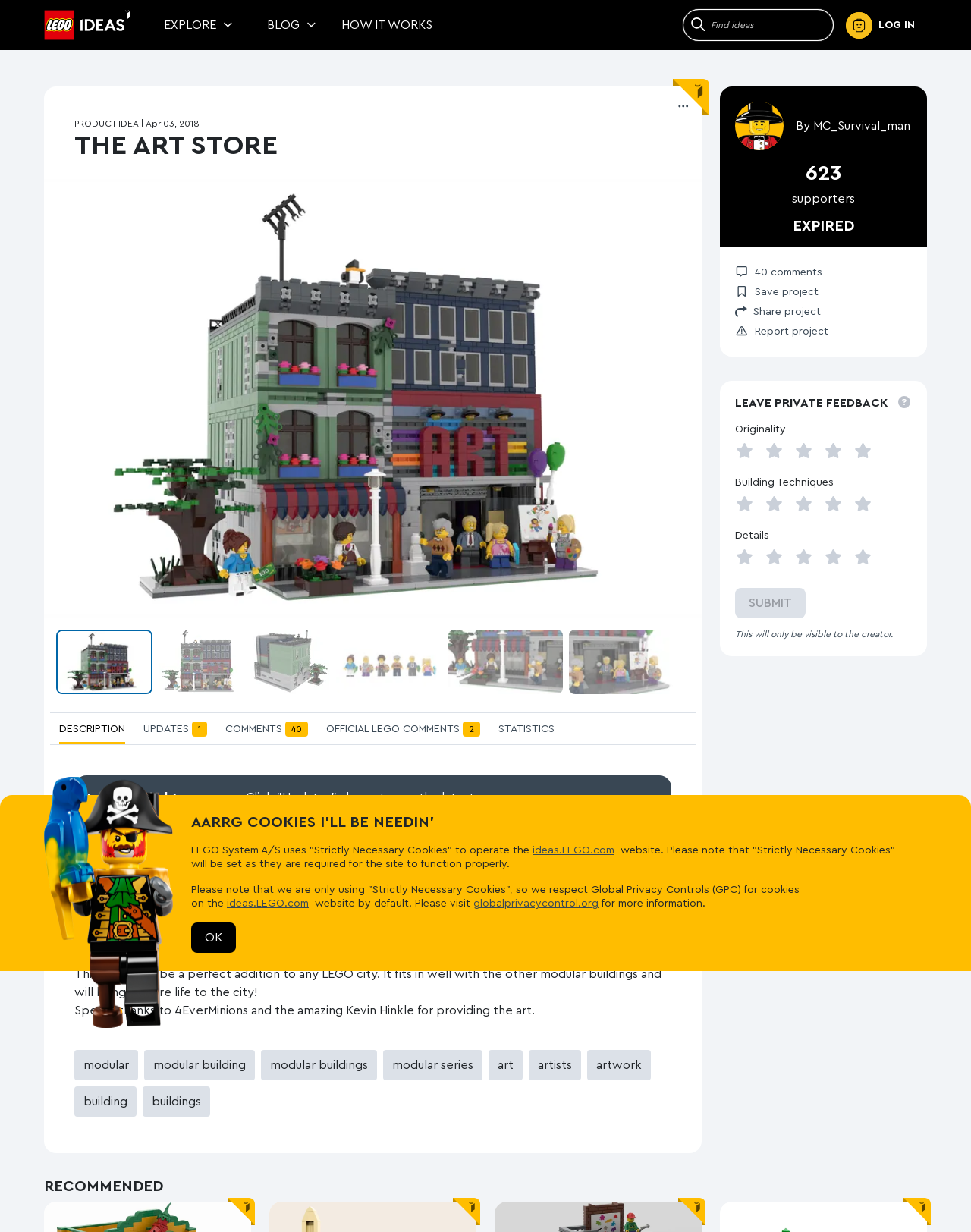Give a one-word or short phrase answer to this question: 
How many comments are there on the project?

40